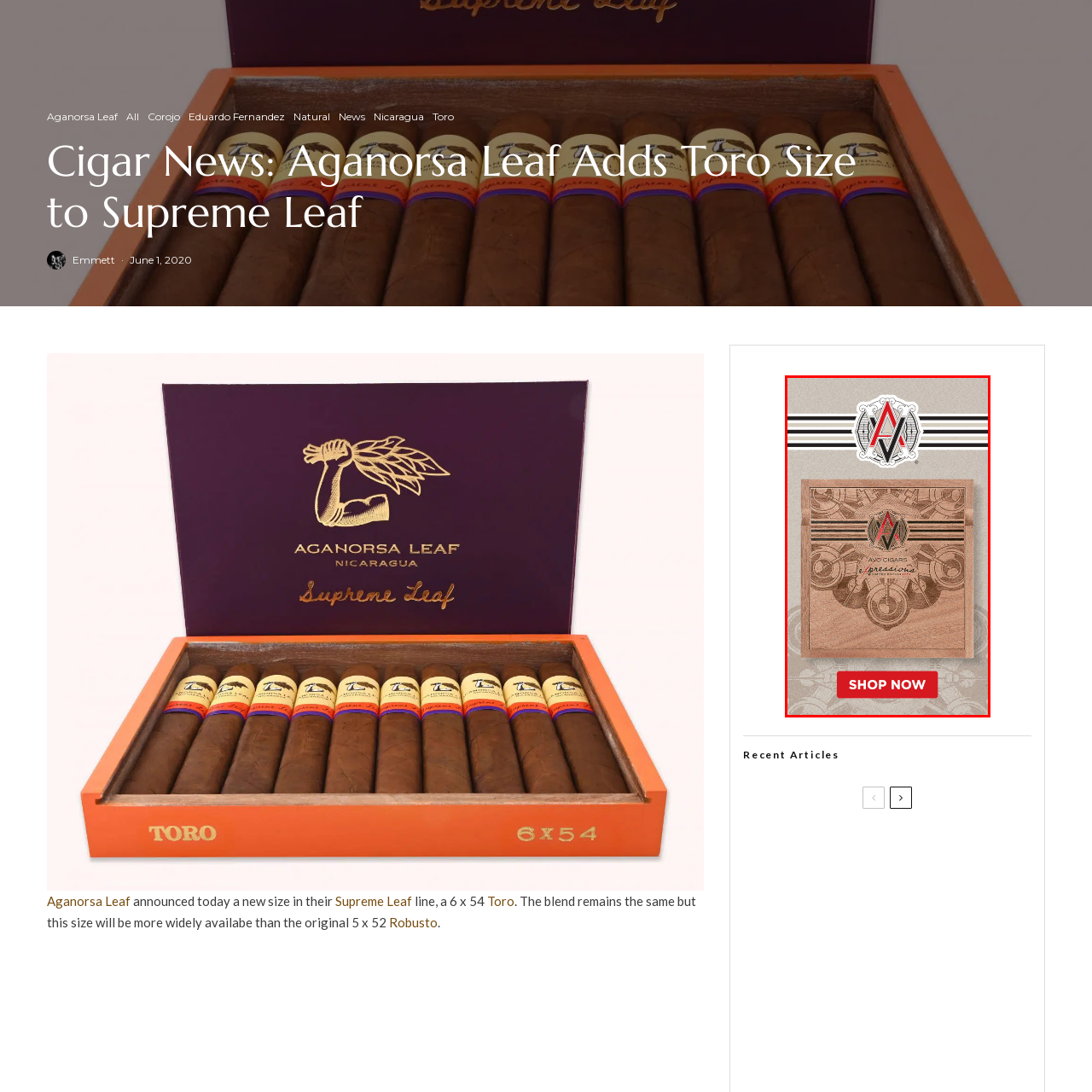What is the aesthetic conveyed by the overall image?
Inspect the part of the image highlighted by the red bounding box and give a detailed answer to the question.

The image features an elegant display of AVO Cigars, showcasing a beautifully designed cigar box that emphasizes the brand's sophistication and quality, which conveys a sense of luxury and craftsmanship, appealing to both cigar enthusiasts and newcomers alike.